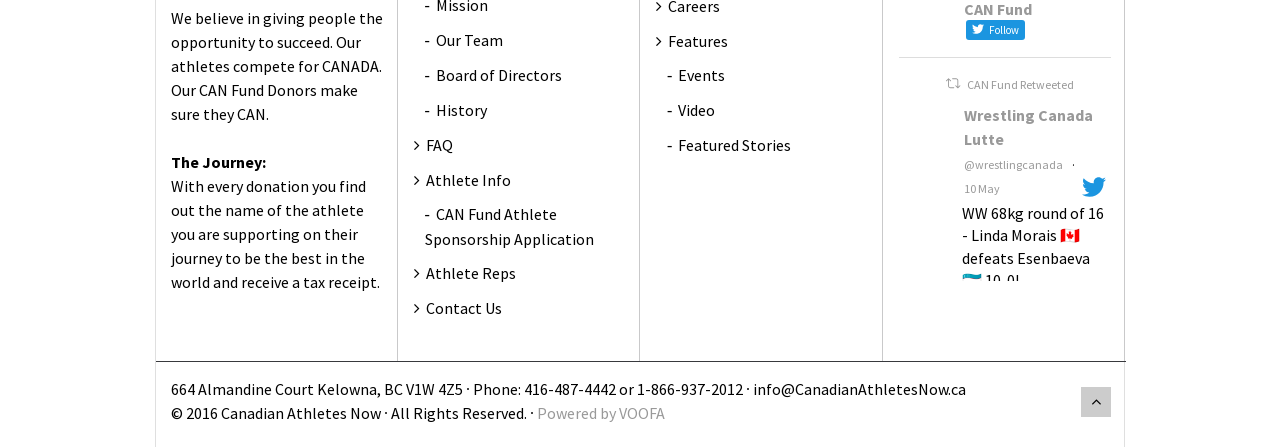Using details from the image, please answer the following question comprehensively:
What is the name of the athlete mentioned in the tweet?

I found a StaticText element with the text 'WW 68kg round of 16 - Linda Morais 🇨🇦 defeats Esenbaeva 🇺🇿 10-0! #WrestleIstanbul', which mentions the name of the athlete, Linda Morais.